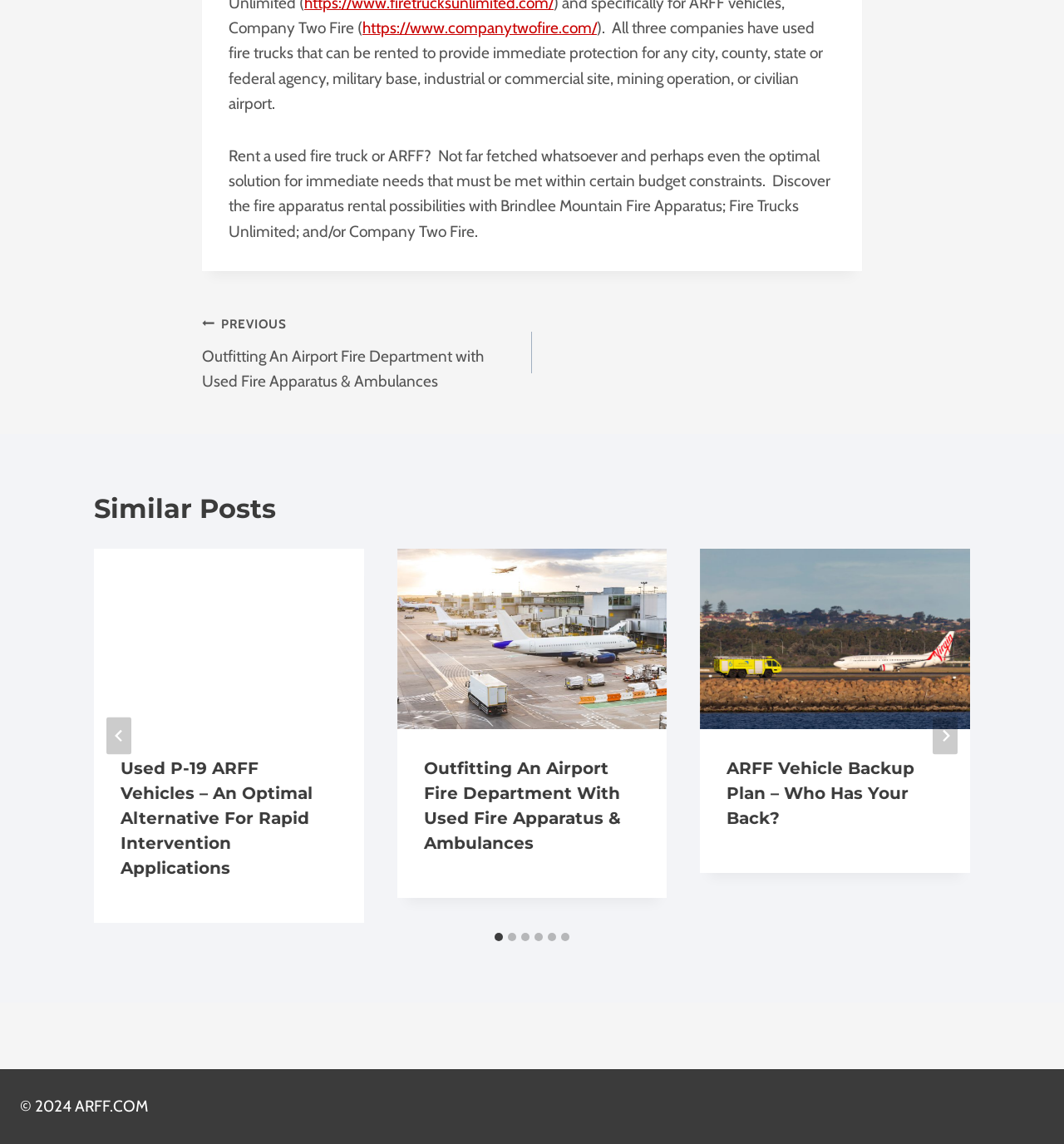Please reply to the following question with a single word or a short phrase:
What is the navigation option above the similar posts?

Posts